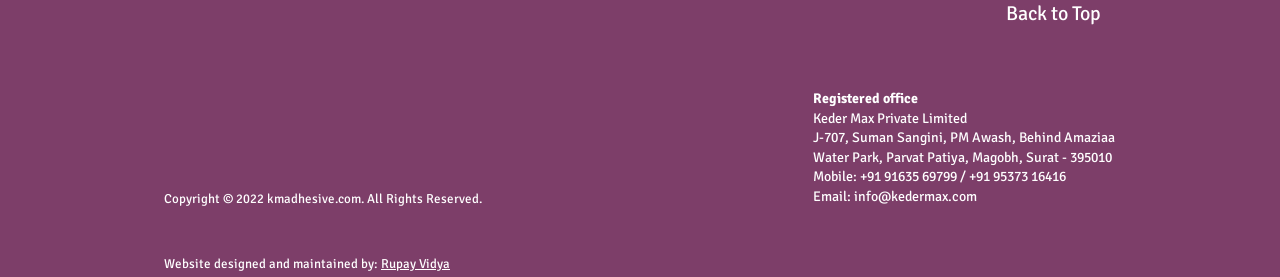Locate the UI element described as follows: "Share on Twitter". Return the bounding box coordinates as four float numbers between 0 and 1 in the order [left, top, right, bottom].

None